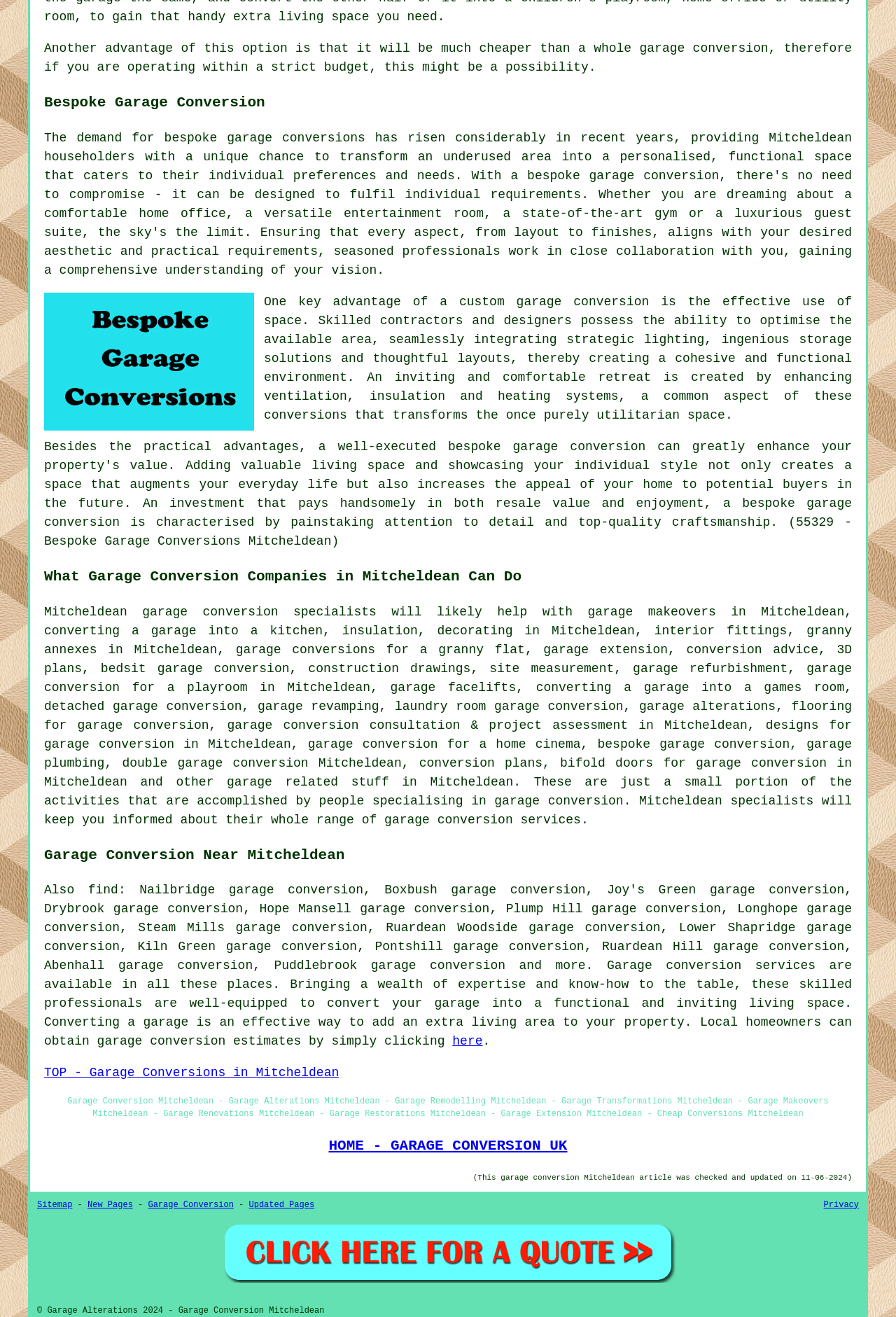Determine the bounding box for the HTML element described here: "here". The coordinates should be given as [left, top, right, bottom] with each number being a float between 0 and 1.

[0.505, 0.785, 0.539, 0.796]